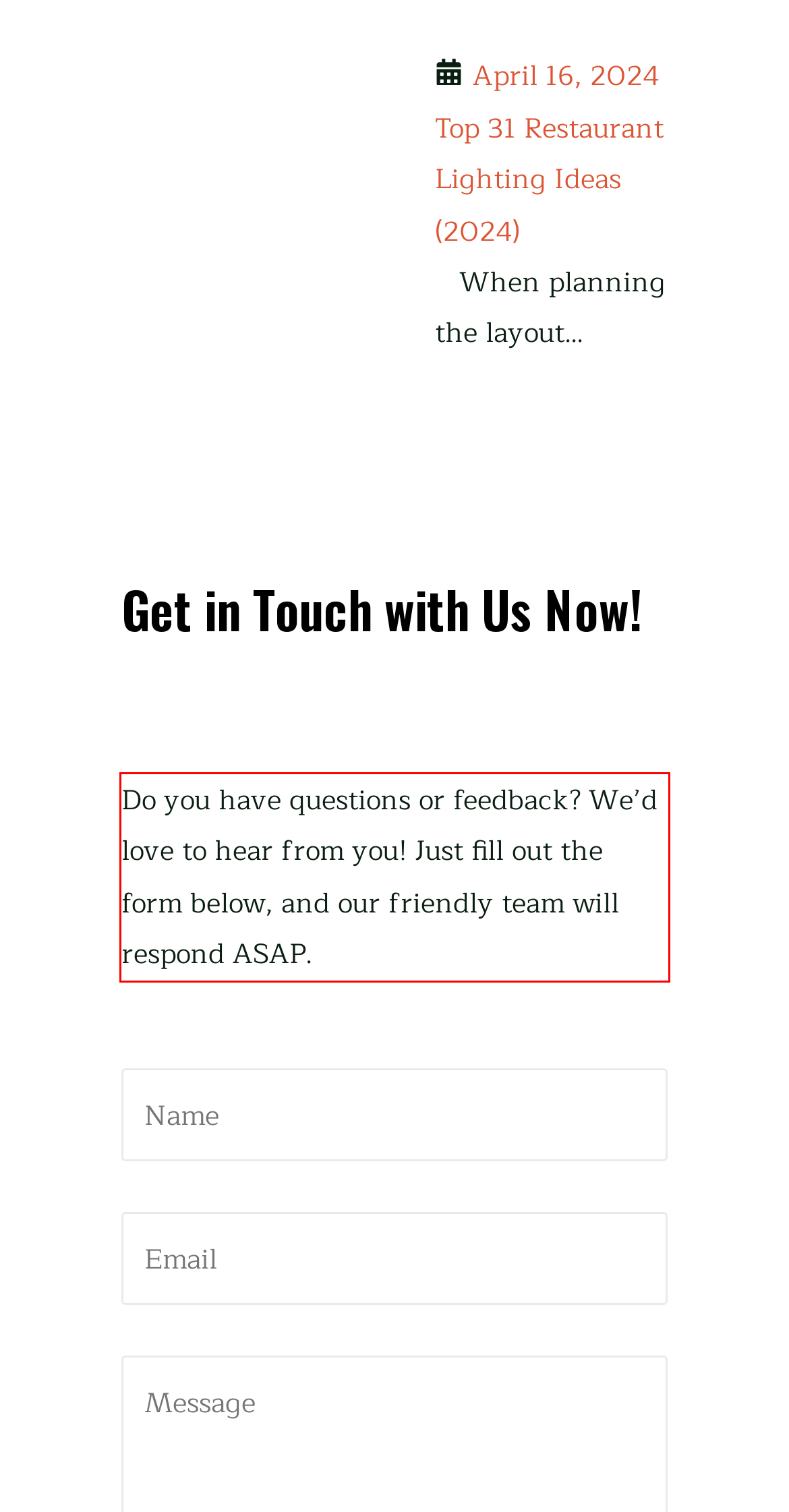Within the provided webpage screenshot, find the red rectangle bounding box and perform OCR to obtain the text content.

Do you have questions or feedback? We’d love to hear from you! Just fill out the form below, and our friendly team will respond ASAP.